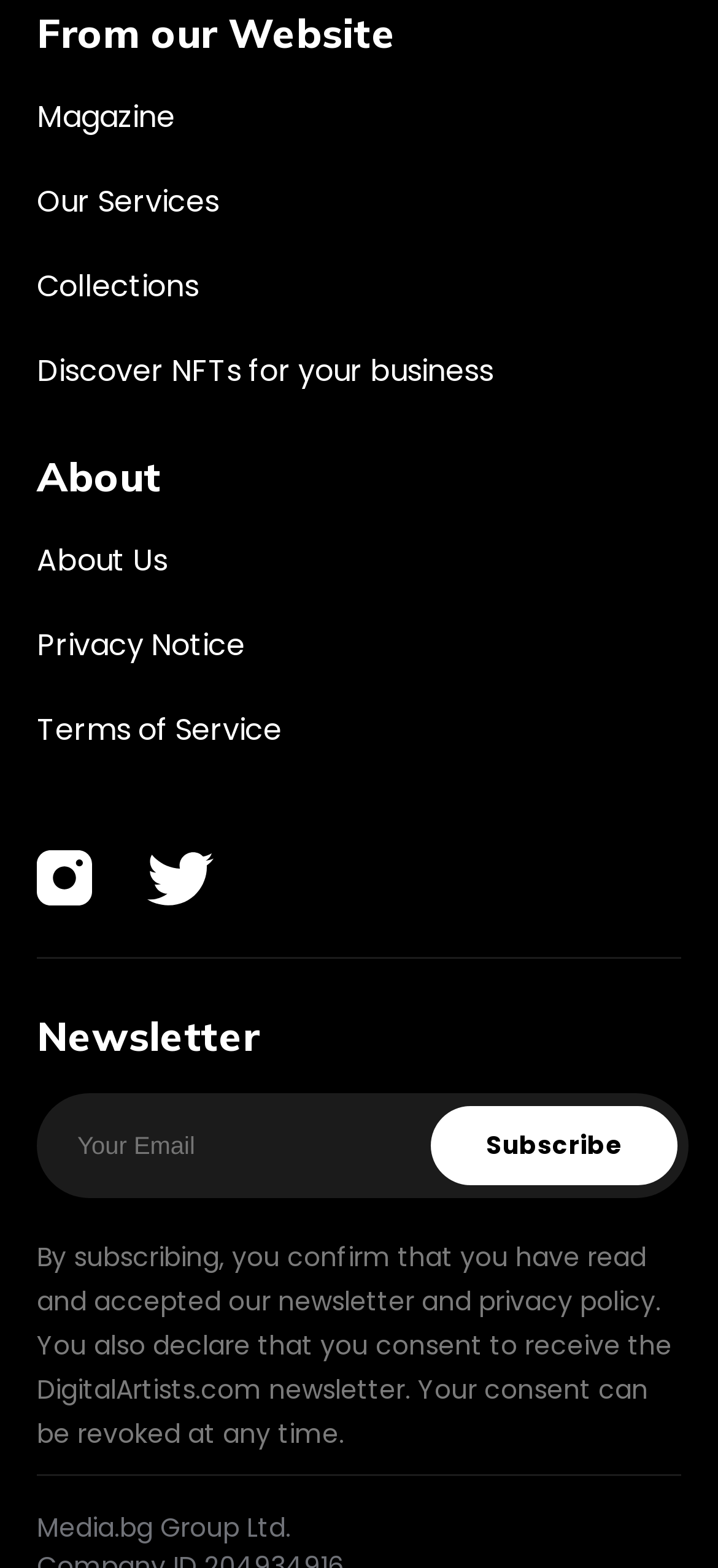Specify the bounding box coordinates for the region that must be clicked to perform the given instruction: "Subscribe to the newsletter".

[0.6, 0.705, 0.944, 0.756]